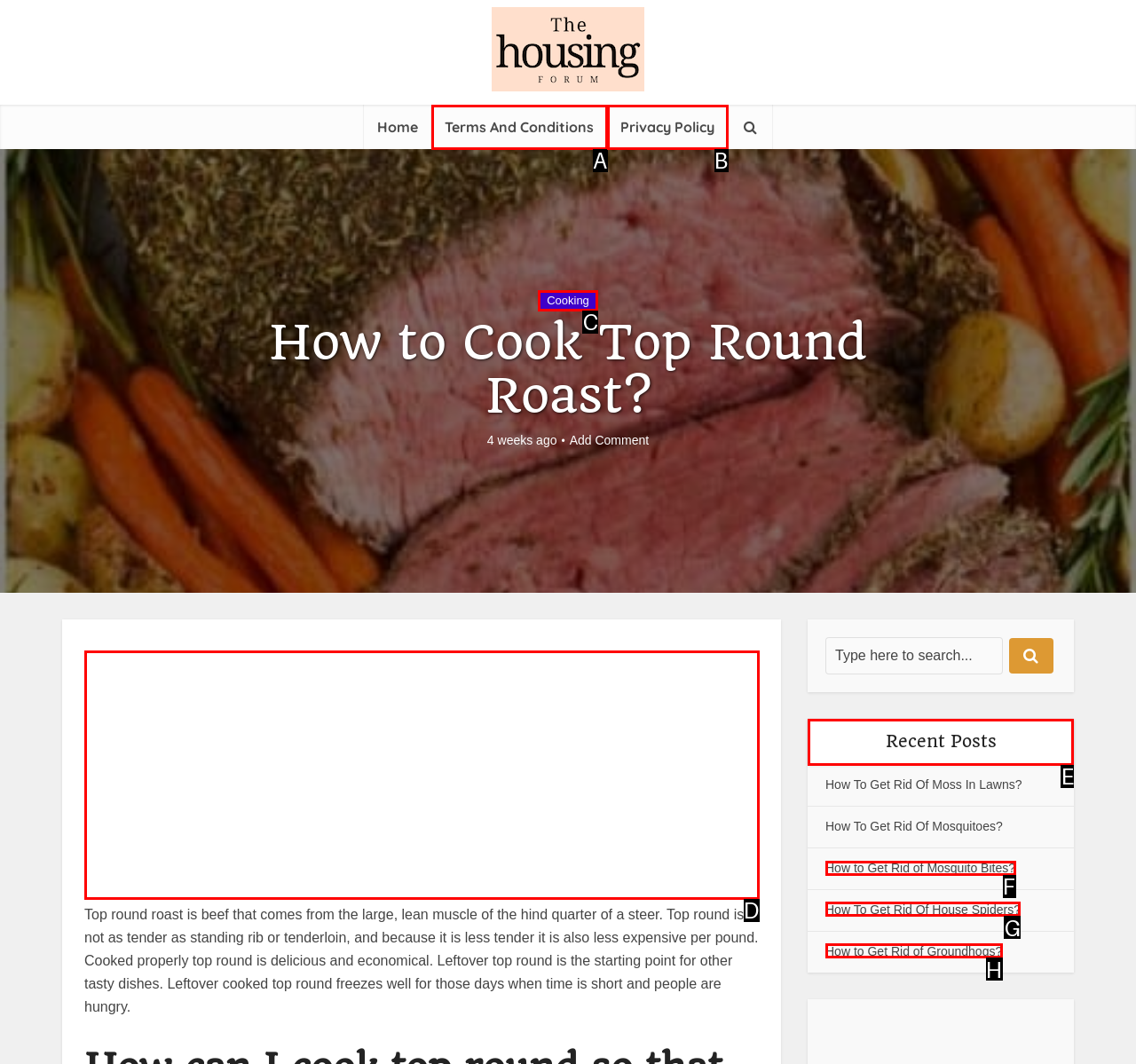Indicate which UI element needs to be clicked to fulfill the task: read recent posts
Answer with the letter of the chosen option from the available choices directly.

E